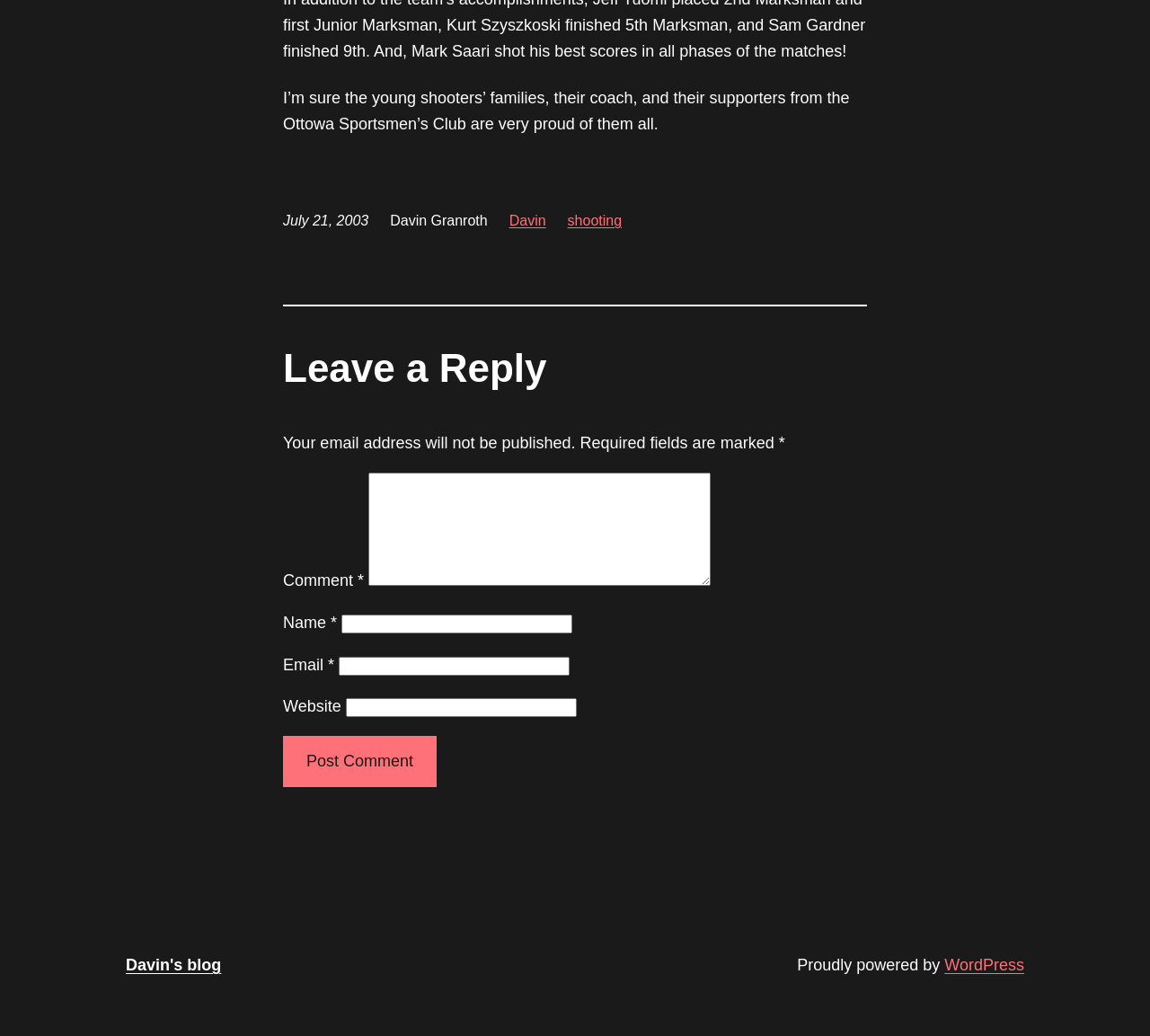Give the bounding box coordinates for the element described by: "Davin's blog".

[0.109, 0.923, 0.192, 0.94]